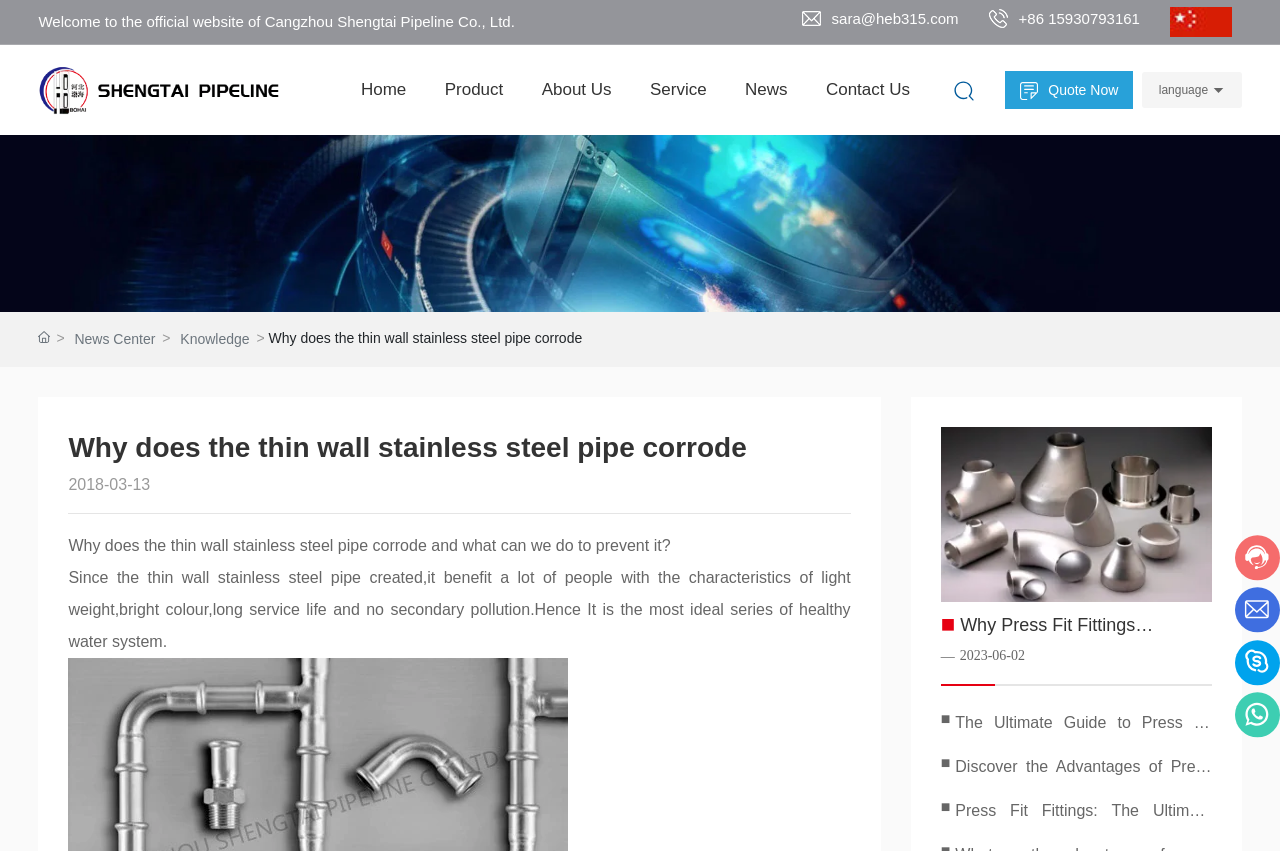Please determine the bounding box coordinates for the UI element described here. Use the format (top-left x, top-left y, bottom-right x, bottom-right y) with values bounded between 0 and 1: Product

[0.332, 0.053, 0.408, 0.159]